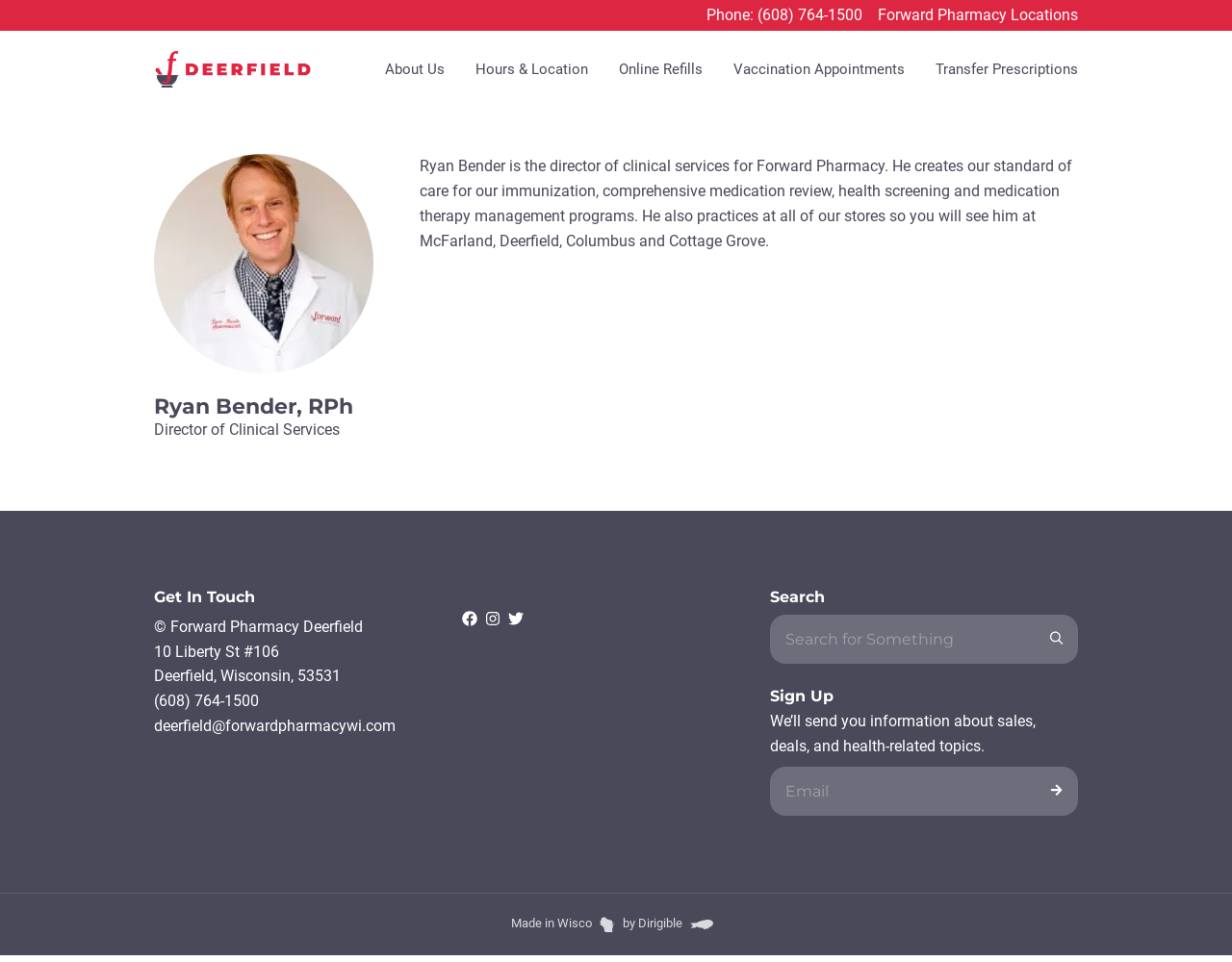Determine the bounding box coordinates of the clickable element to complete this instruction: "Click Forward Pharmacy Locations". Provide the coordinates in the format of four float numbers between 0 and 1, [left, top, right, bottom].

[0.712, 0.003, 0.875, 0.029]